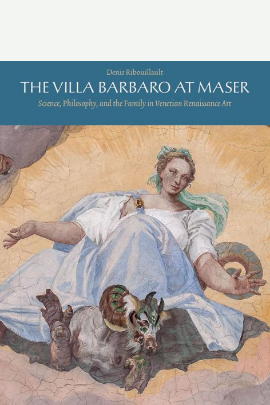Generate an elaborate caption for the given image.

The image features the cover of "The Villa Barbaro at Maser: Science, Philosophy, and the Family in Venetian Renaissance Art" by Denis Ribouillault. The cover artwork showcases a majestic figure draped in flowing garments, possibly representing a classical or mythological theme, surrounded by vibrant colors and intricate details. The title is prominently displayed in bold, white letters against a deep blue background, emphasizing the scholarly focus on the intersection of art, science, and philosophy during the Venetian Renaissance. This book explores the significance of the Villa Barbaro in Maser, reflecting its historical importance and the artistic legacy associated with it.